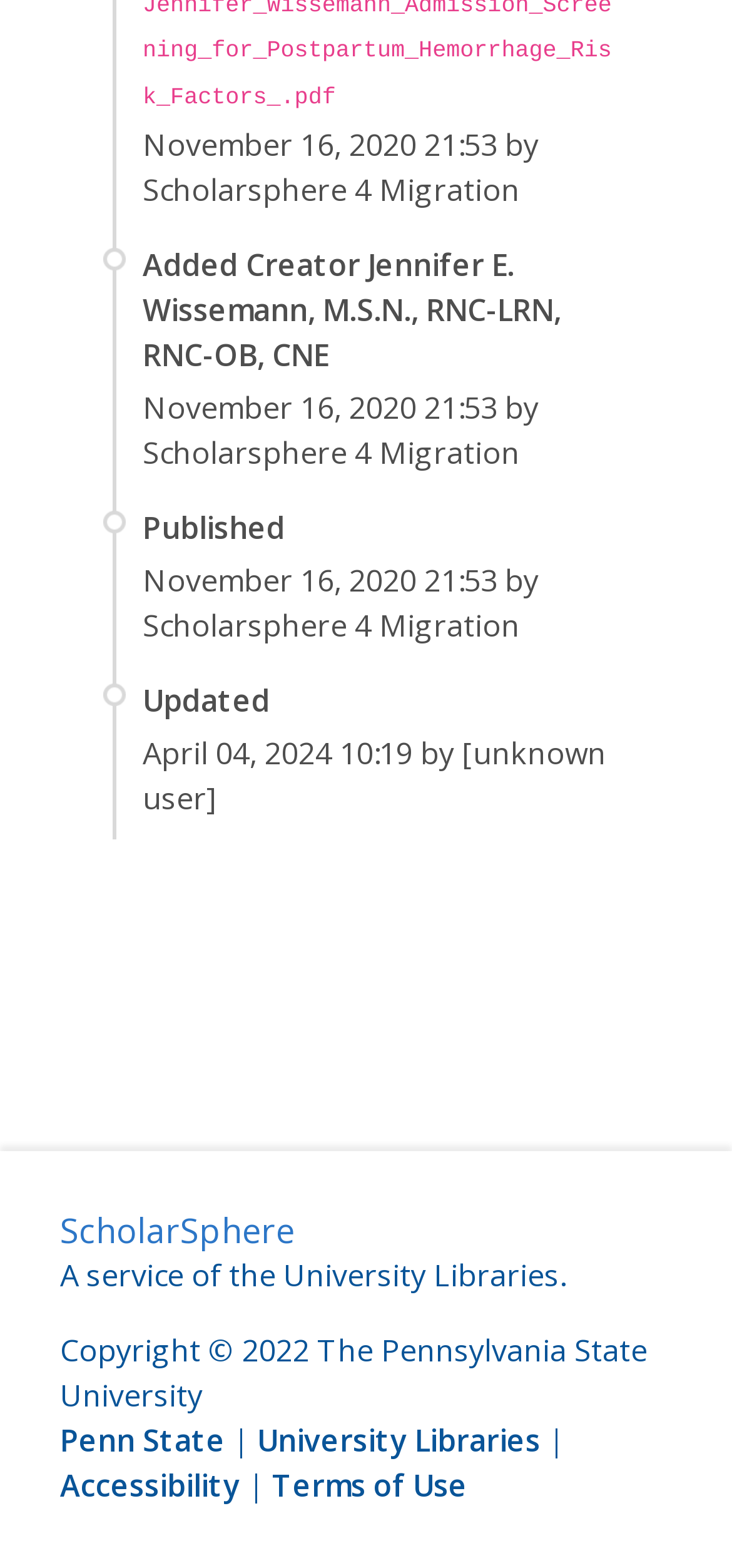What is the date of the last update?
Using the image, answer in one word or phrase.

April 04, 2024